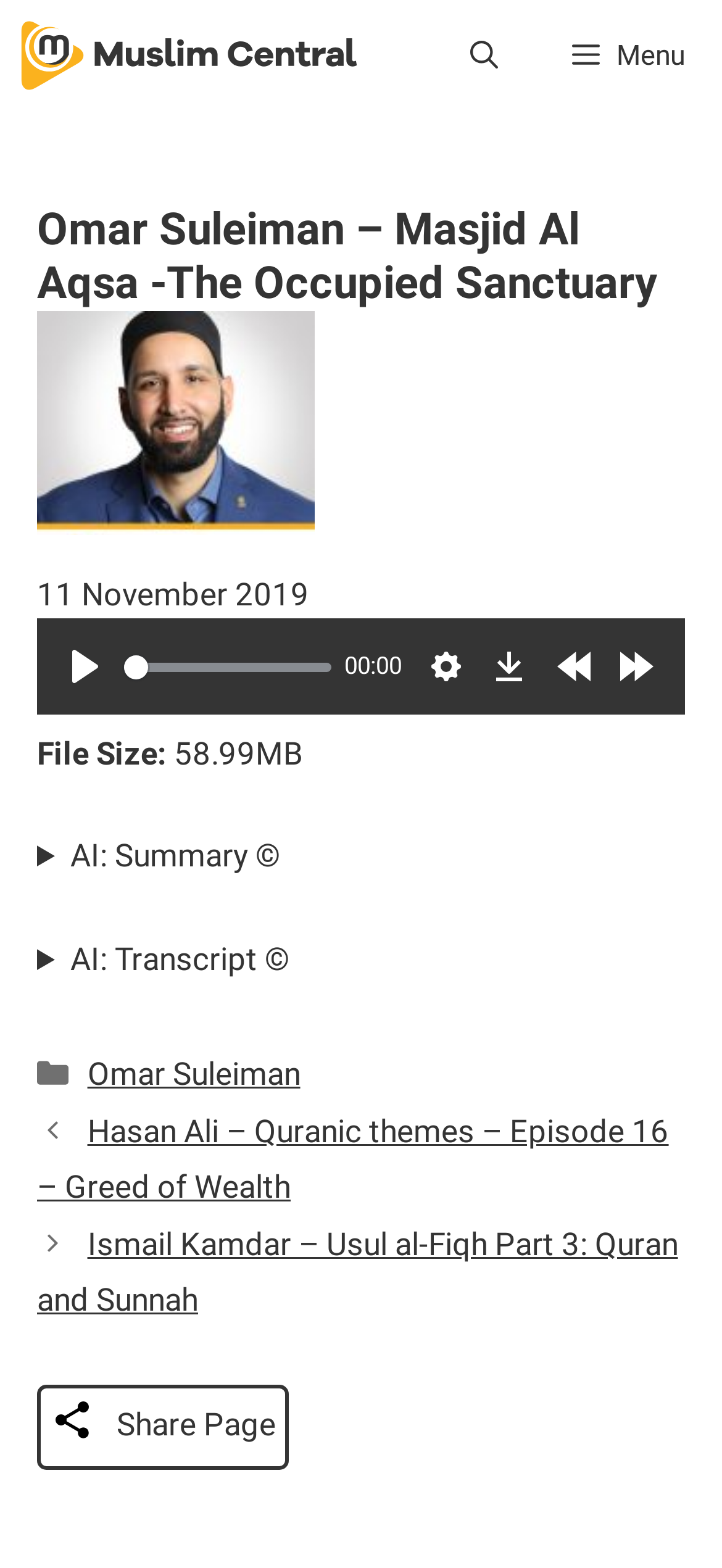From the details in the image, provide a thorough response to the question: What is the current time of the audio lecture?

The current time is obtained from the timer 'Current time' which displays the current time of the audio lecture as '00:00 of 00:00'.